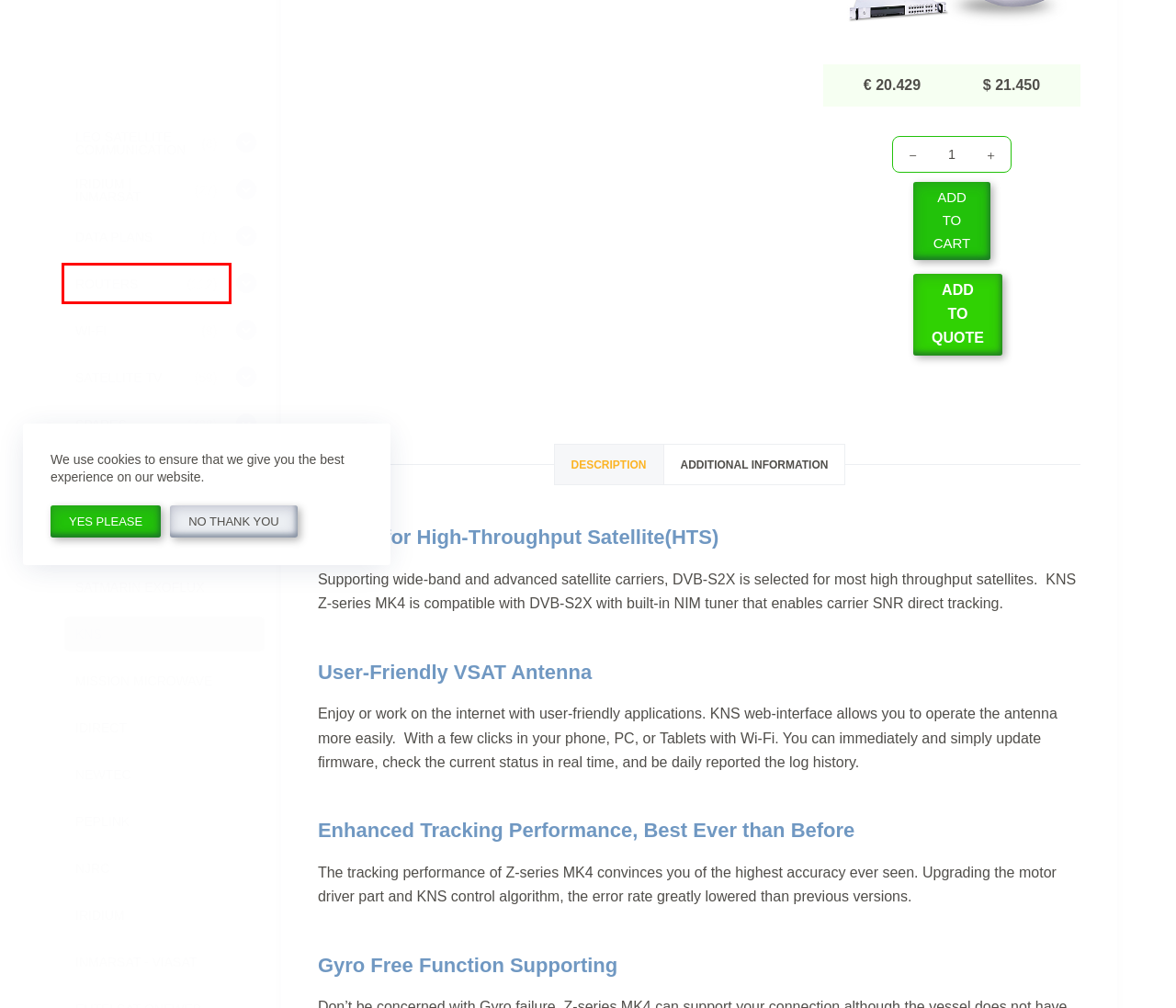You are presented with a screenshot of a webpage with a red bounding box. Select the webpage description that most closely matches the new webpage after clicking the element inside the red bounding box. The options are:
A. Newtec – SATMARIN
B. Inmarsat – Viasat – SATMARIN
C. Satmarin Exoflux – SATMARIN
D. Iridium – SATMARIN
E. Intellian – SATMARIN
F. Routers – SATMARIN
G. Mission Microwave – SATMARIN
H. iDirect – SATMARIN

F